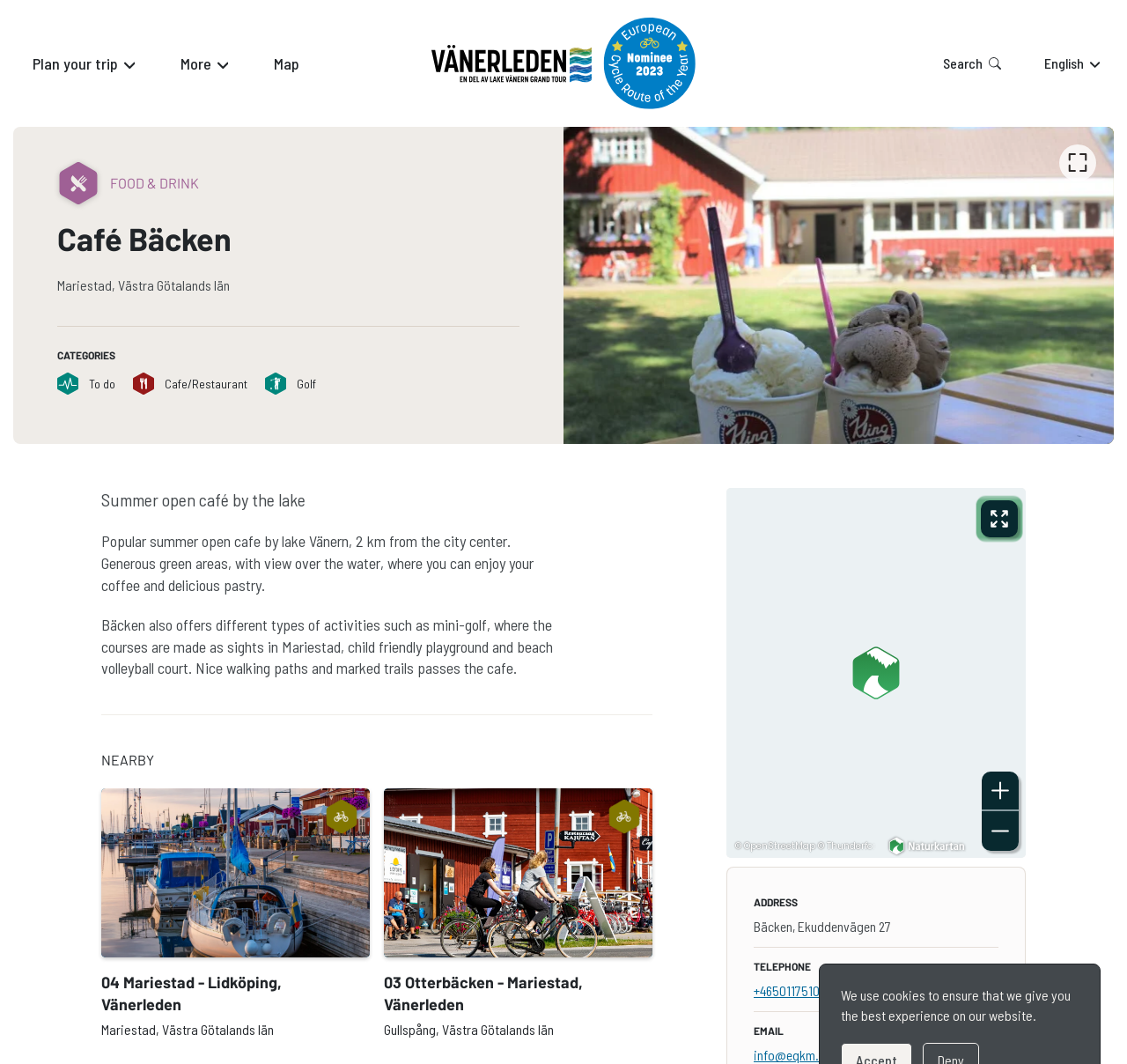What is the name of the café?
Please provide a single word or phrase as the answer based on the screenshot.

Café Bäcken